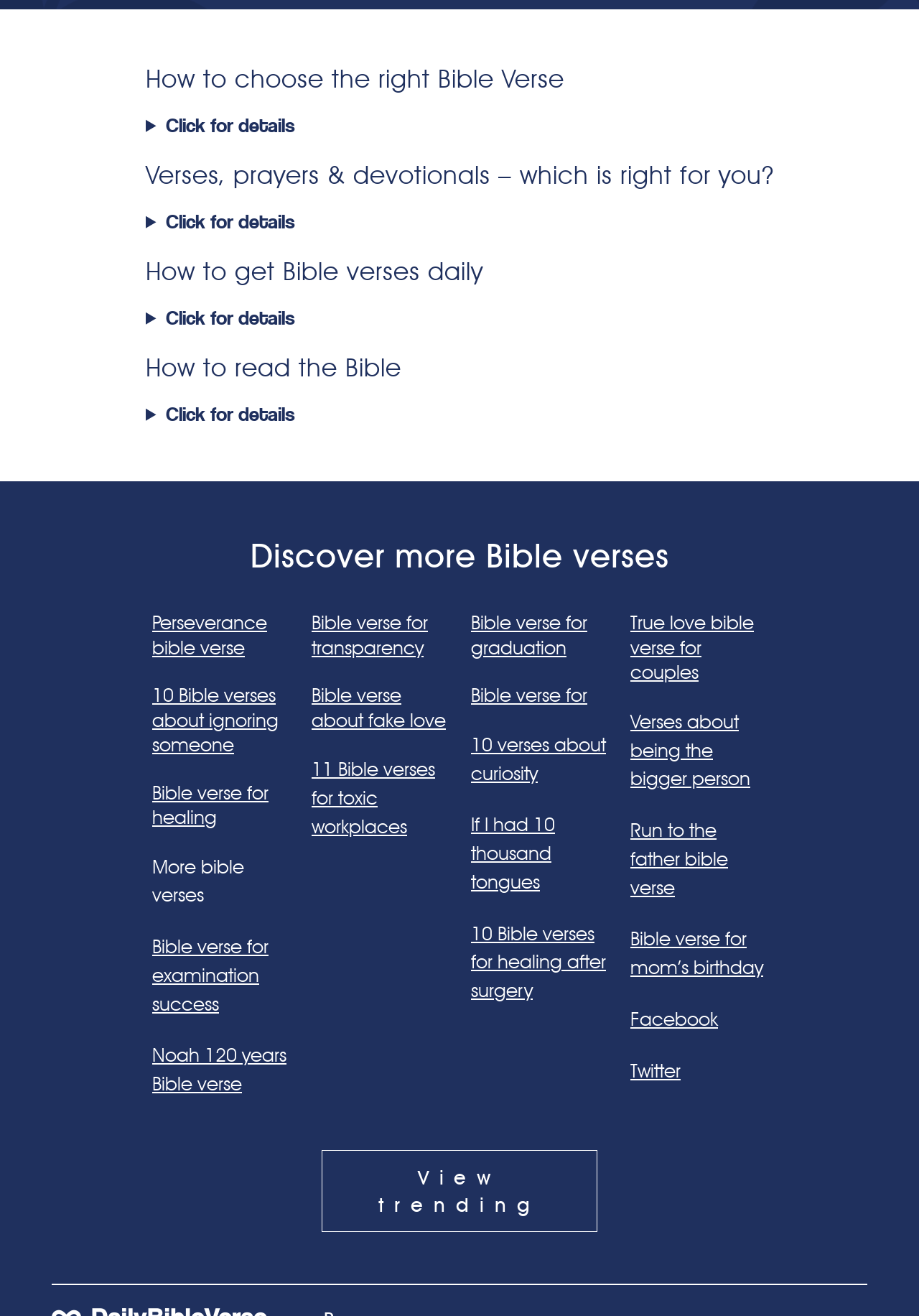Could you provide the bounding box coordinates for the portion of the screen to click to complete this instruction: "Read about perseverance Bible verse"?

[0.166, 0.464, 0.291, 0.501]